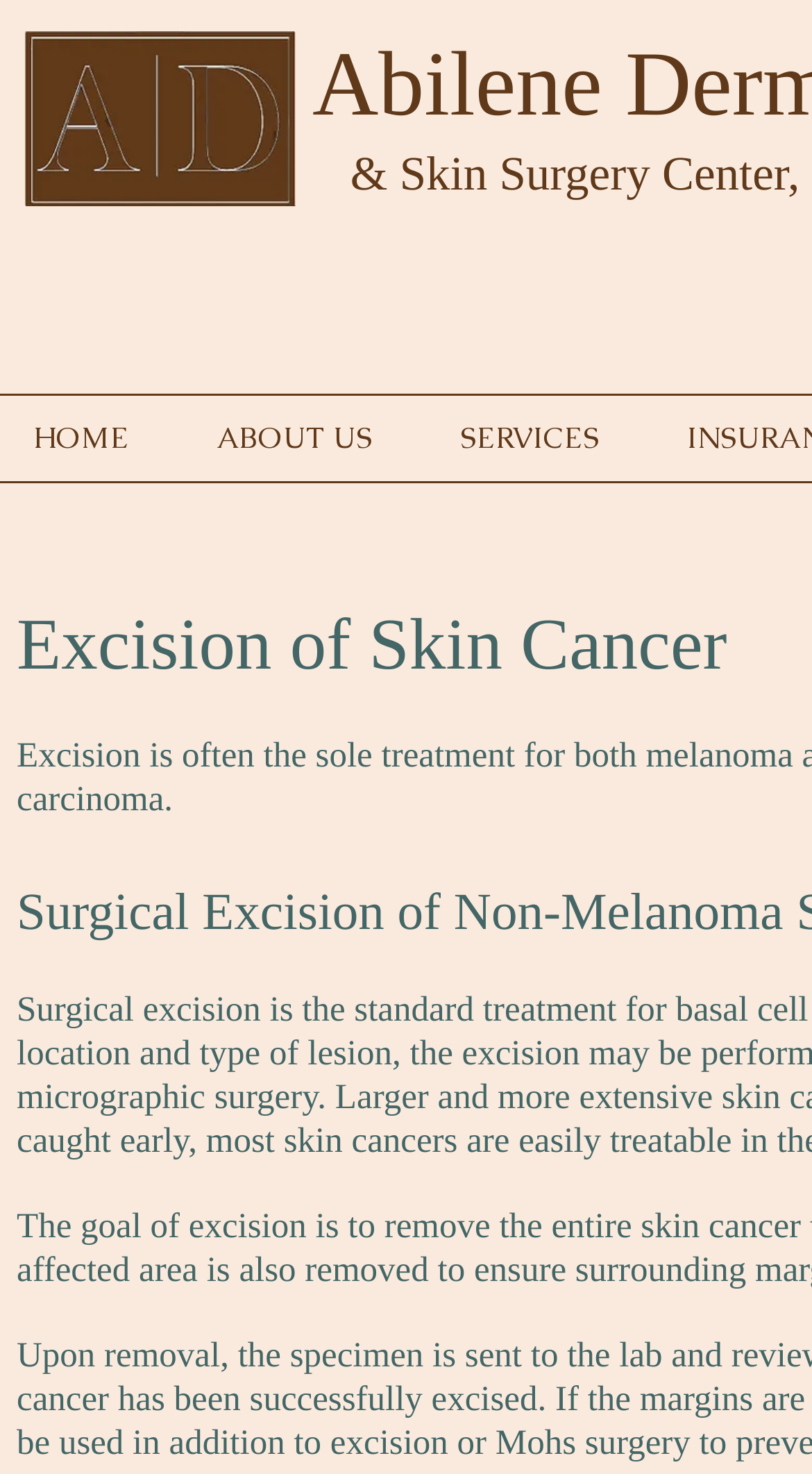What is the city associated with the dermatology clinic?
Look at the screenshot and respond with one word or a short phrase.

Abilene